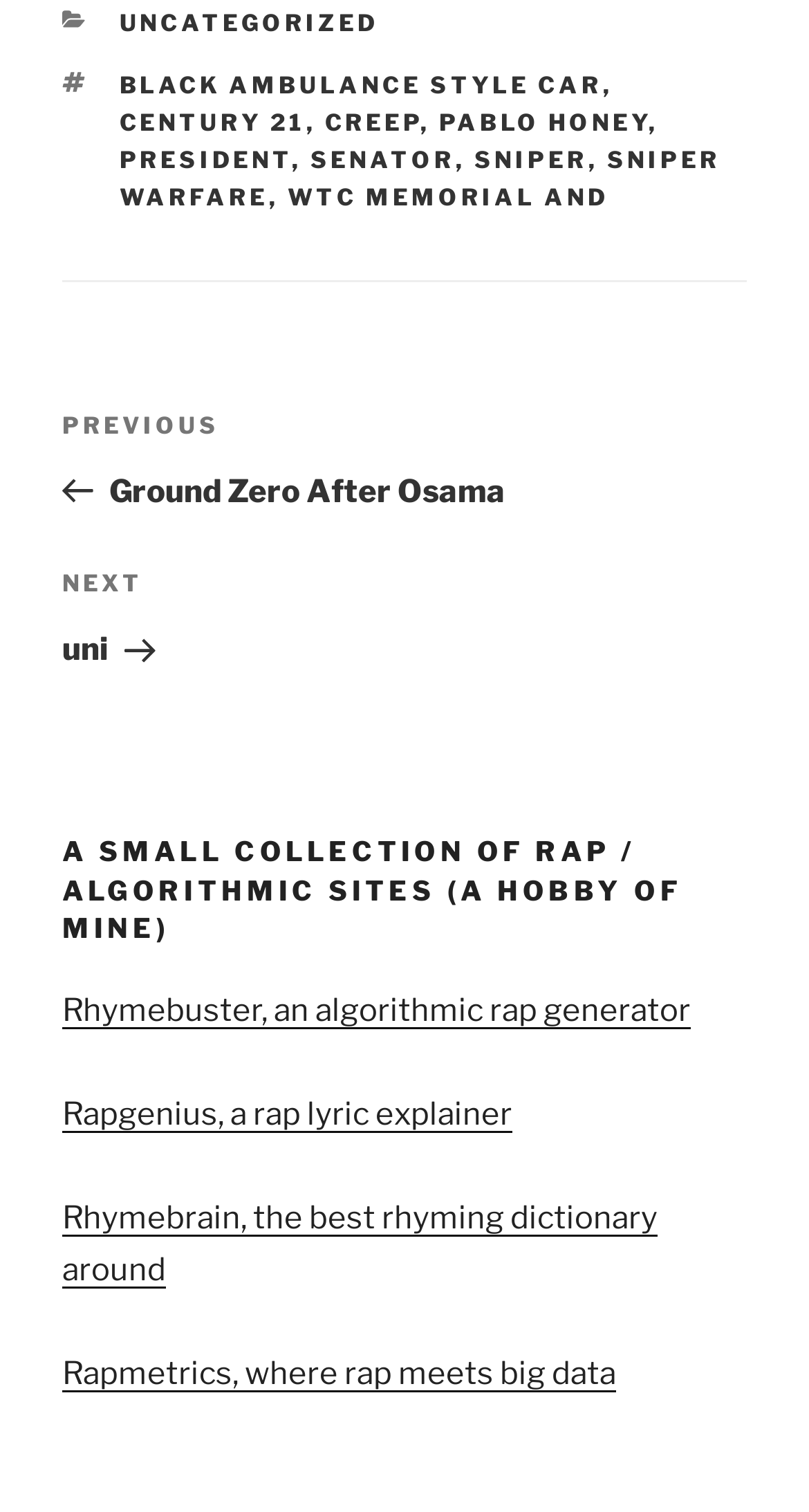Could you locate the bounding box coordinates for the section that should be clicked to accomplish this task: "Click on the link 'CENTURY 21'".

[0.147, 0.071, 0.378, 0.09]